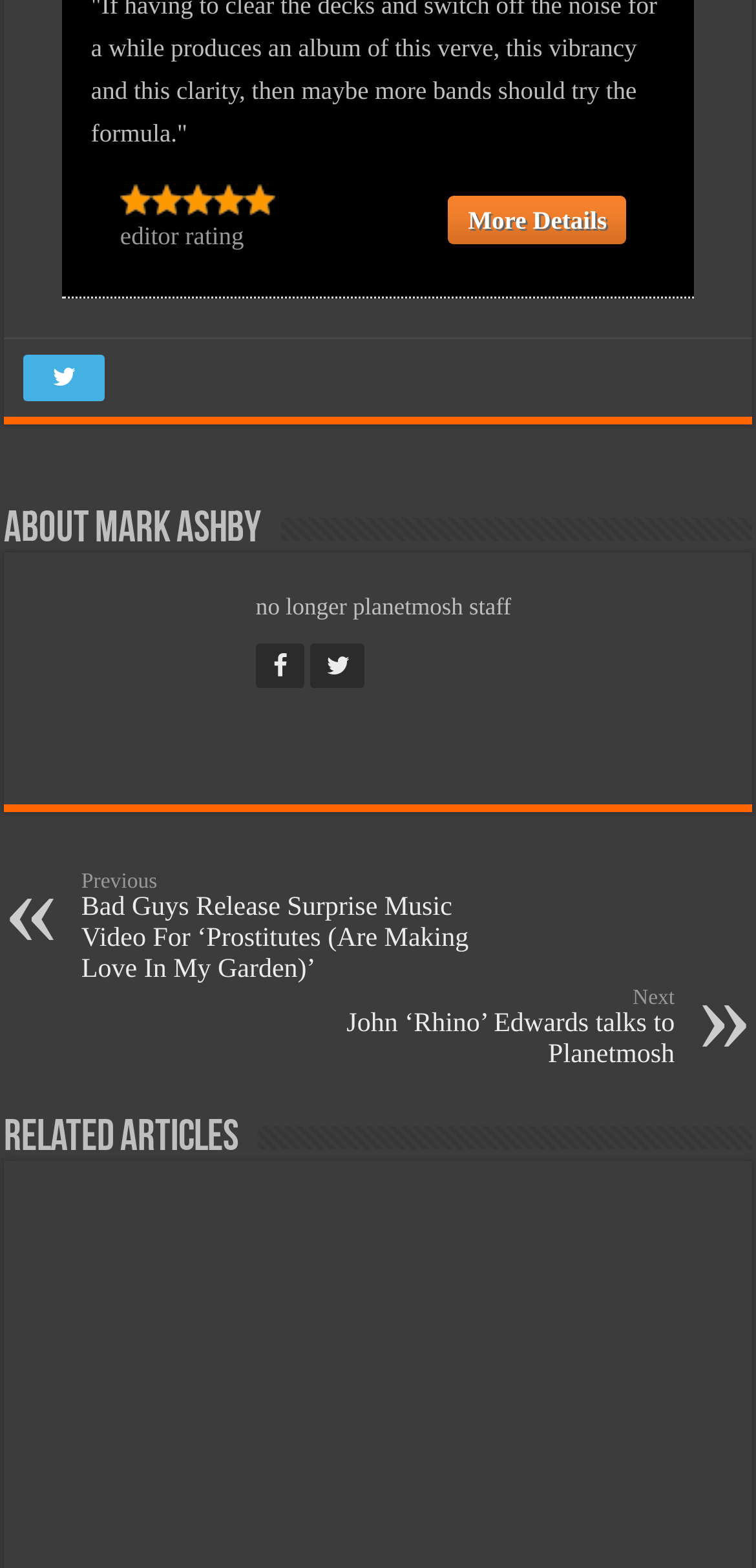Give a concise answer using only one word or phrase for this question:
How many related articles are present?

1